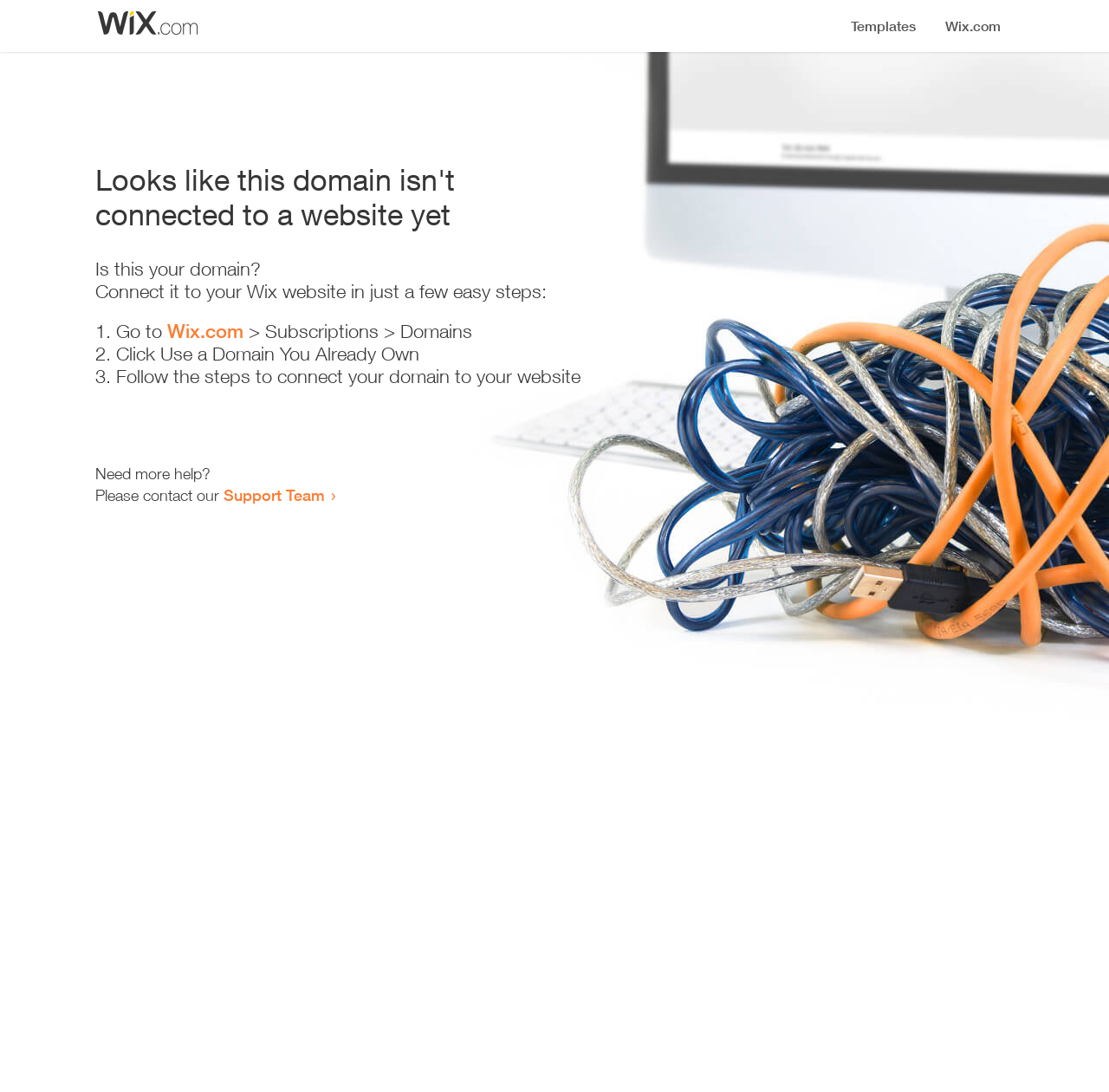Respond with a single word or phrase:
What is the purpose of this webpage?

Connect domain to website